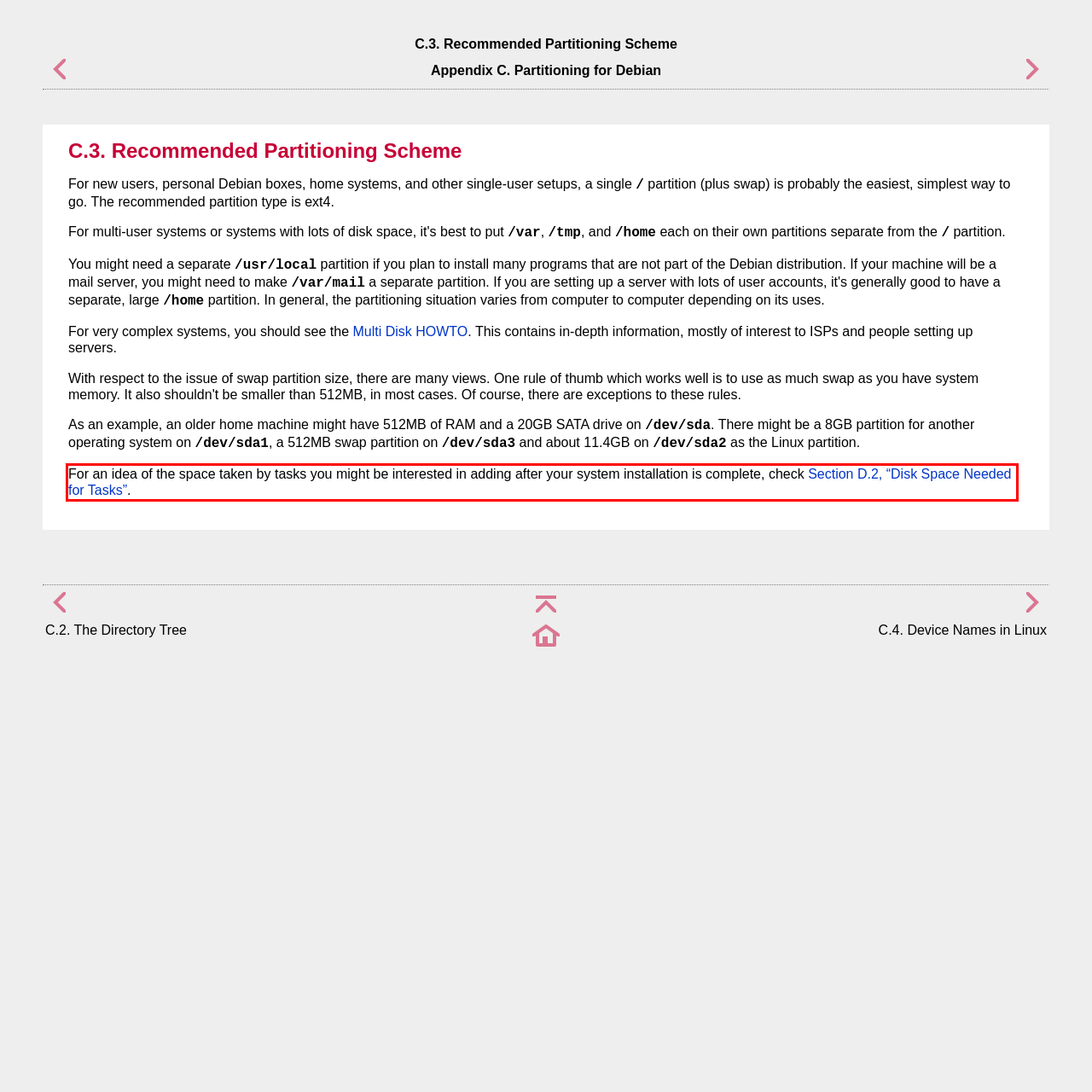Examine the webpage screenshot, find the red bounding box, and extract the text content within this marked area.

For an idea of the space taken by tasks you might be interested in adding after your system installation is complete, check Section D.2, “Disk Space Needed for Tasks”.